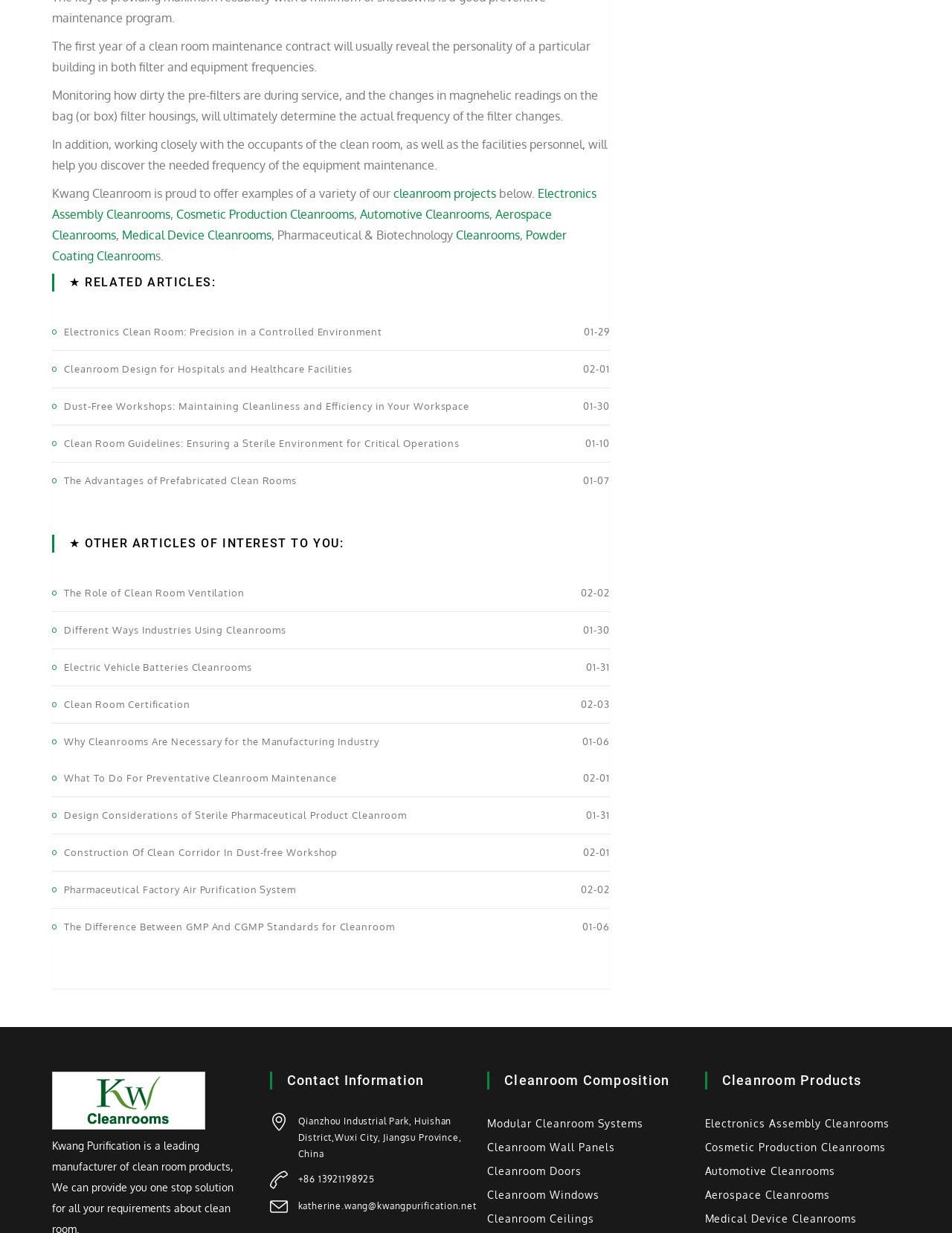What is the topic of the first related article?
Offer a detailed and full explanation in response to the question.

The first related article is 'Electronics Clean Room: Precision in a Controlled Environment' which is mentioned under the heading '★ RELATED ARTICLES:'.